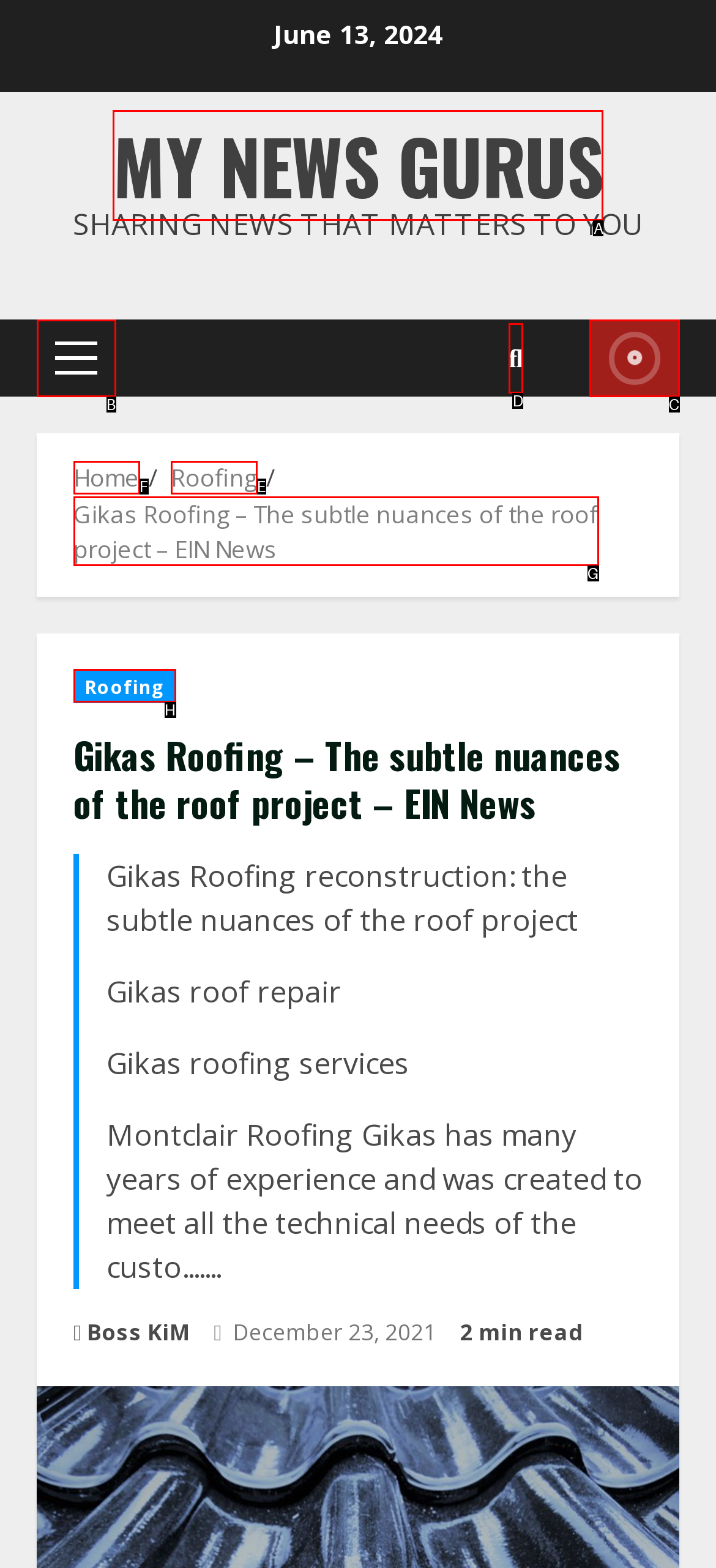Select the appropriate HTML element that needs to be clicked to finish the task: Go to Home page
Reply with the letter of the chosen option.

F